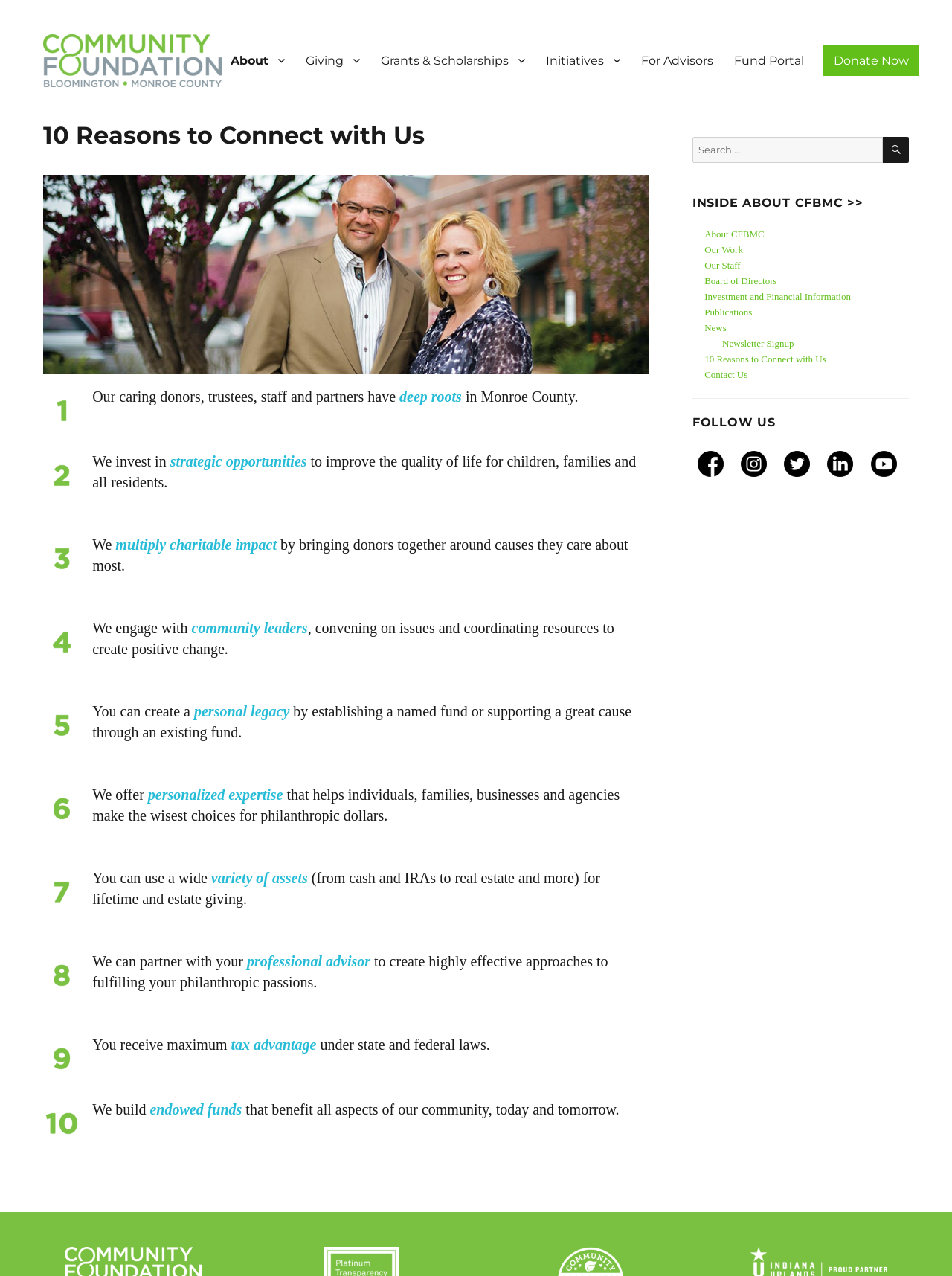Find and specify the bounding box coordinates that correspond to the clickable region for the instruction: "Click the 'Donate Now' button".

[0.865, 0.035, 0.965, 0.059]